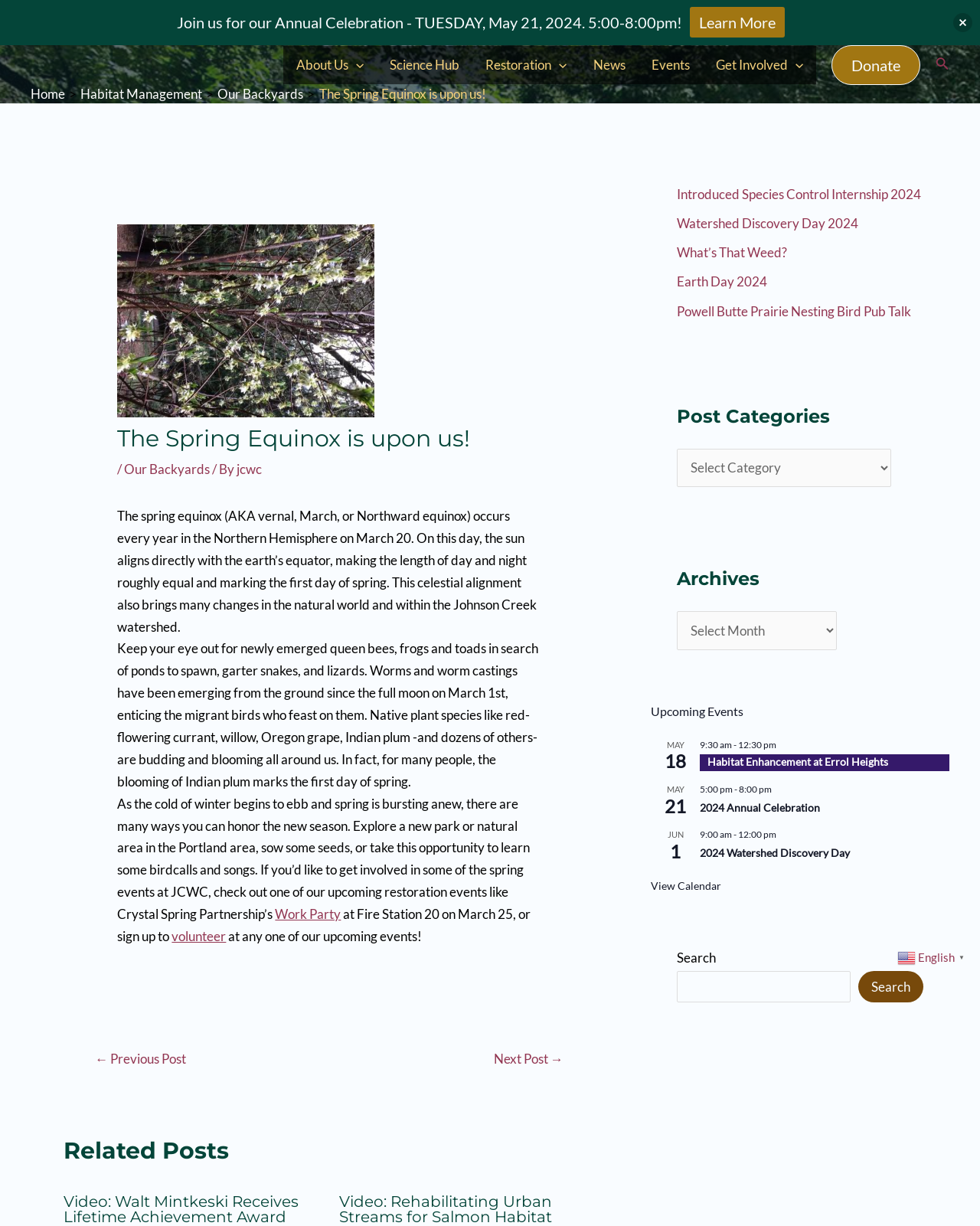Please answer the following question using a single word or phrase: 
What is the date of the 'Habitat Enhancement at Errol Heights' event?

May 18